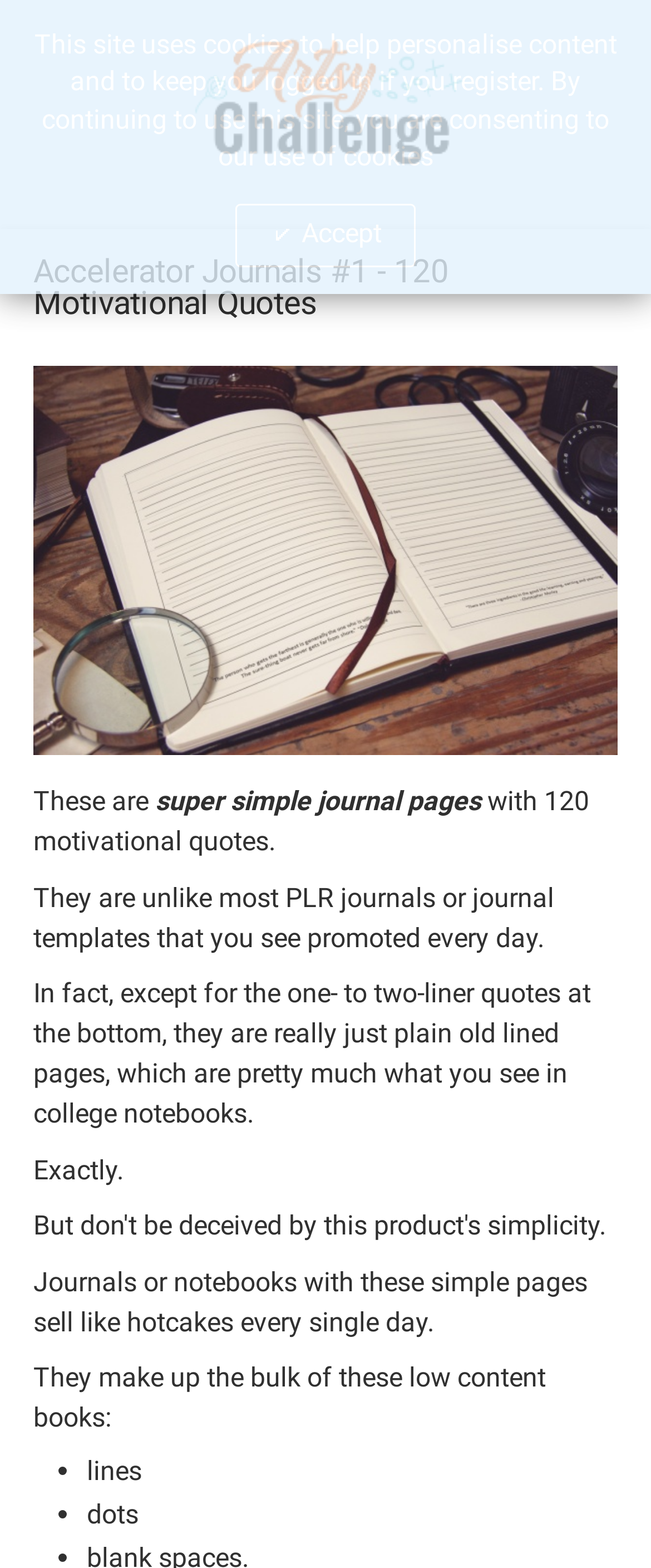Give a one-word or one-phrase response to the question: 
What type of journal is described on this webpage?

Motivational journal